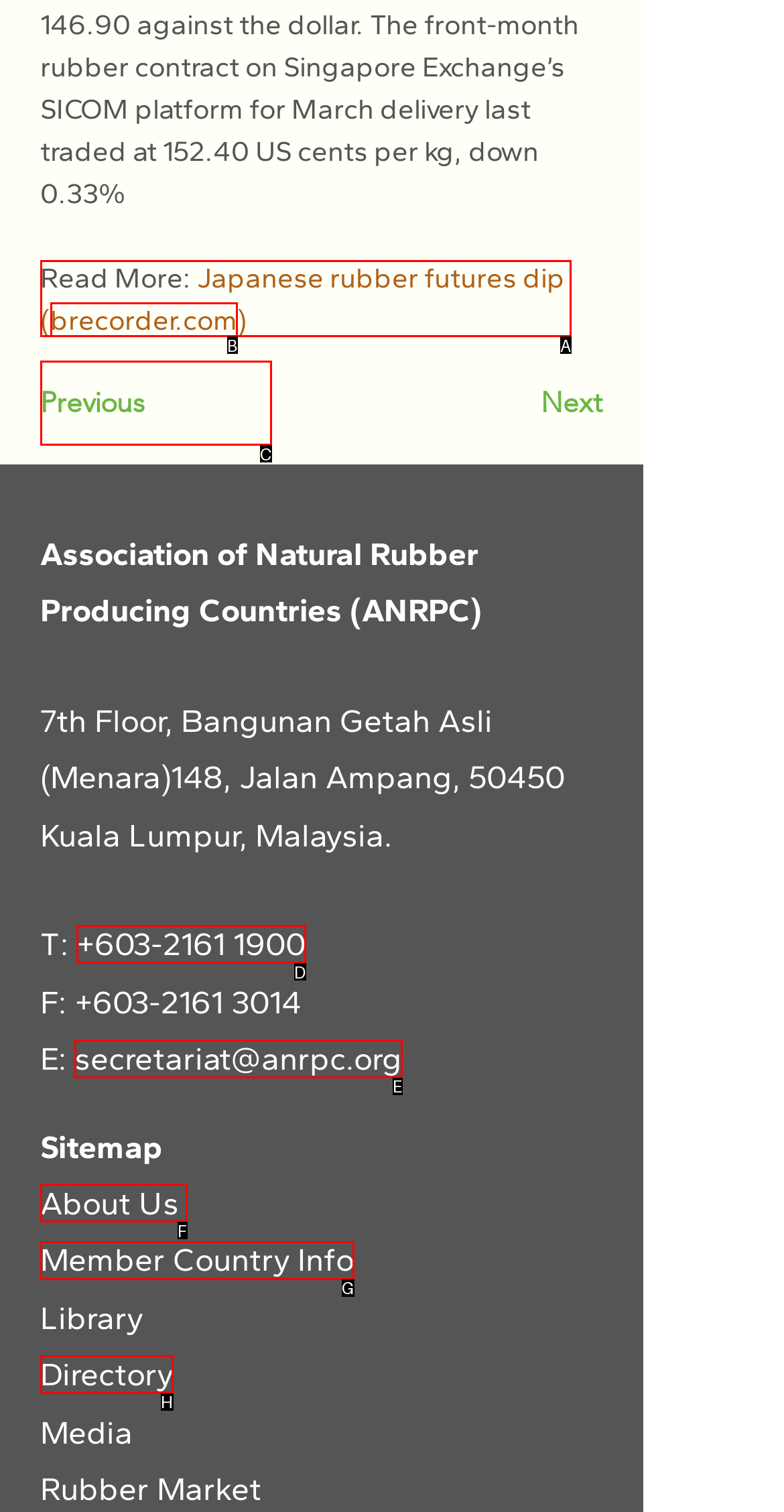From the provided options, pick the HTML element that matches the description: Member Country Info. Respond with the letter corresponding to your choice.

G